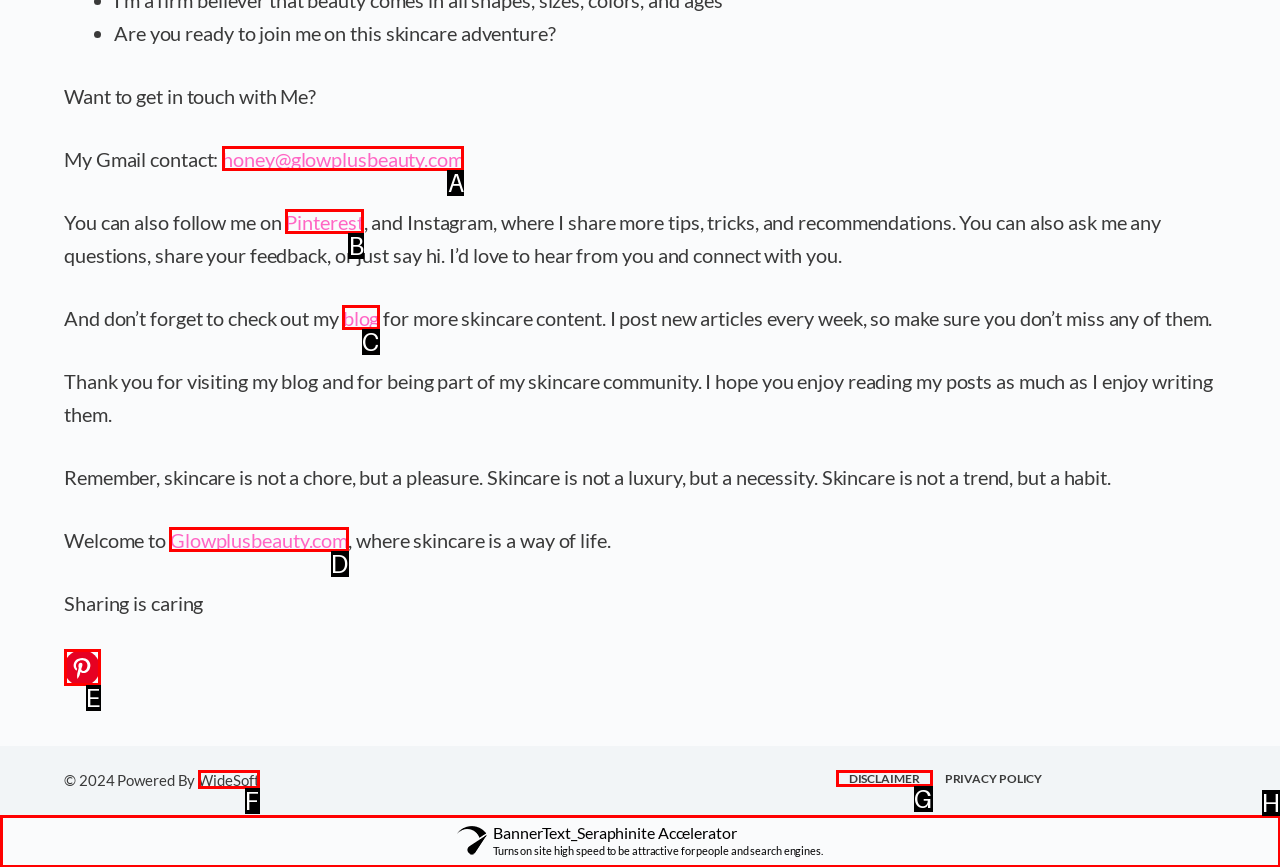Given the description: honey@glowplusbeauty.com
Identify the letter of the matching UI element from the options.

A